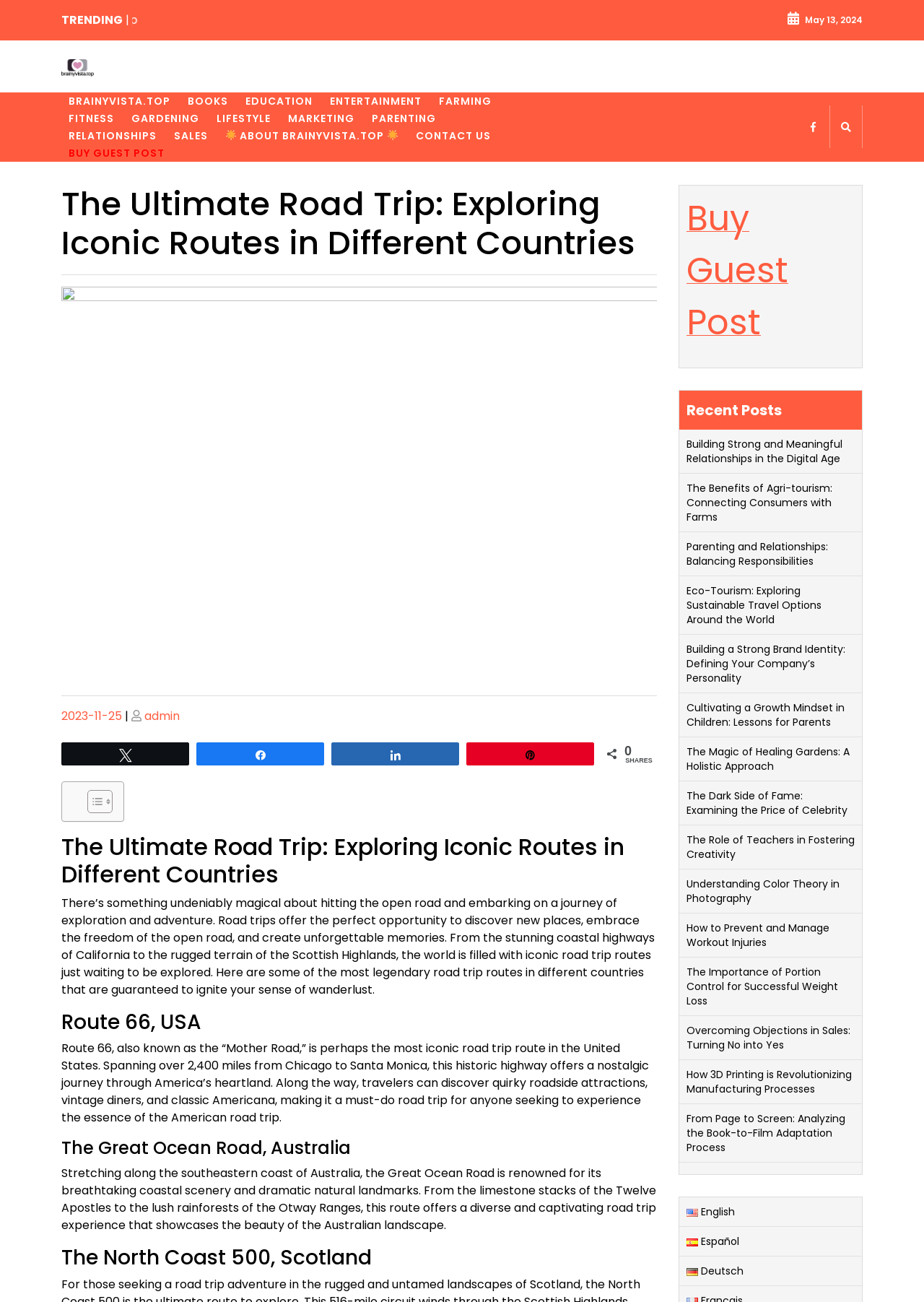Using the description: "Parenting and Relationships: Balancing Responsibilities", determine the UI element's bounding box coordinates. Ensure the coordinates are in the format of four float numbers between 0 and 1, i.e., [left, top, right, bottom].

[0.743, 0.414, 0.896, 0.436]